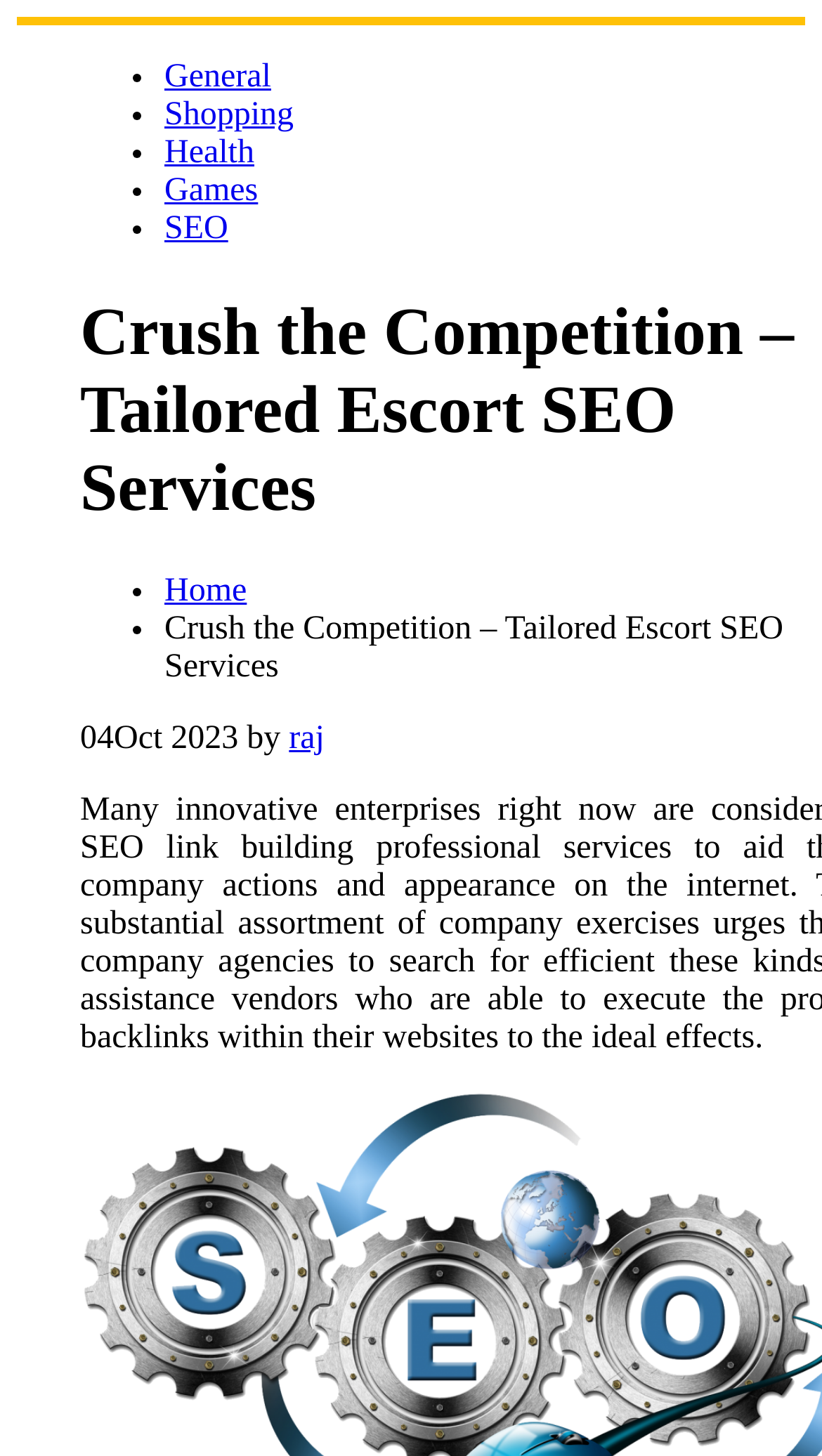Please answer the following question using a single word or phrase: 
What is the date mentioned in the text?

04 Oct 2023